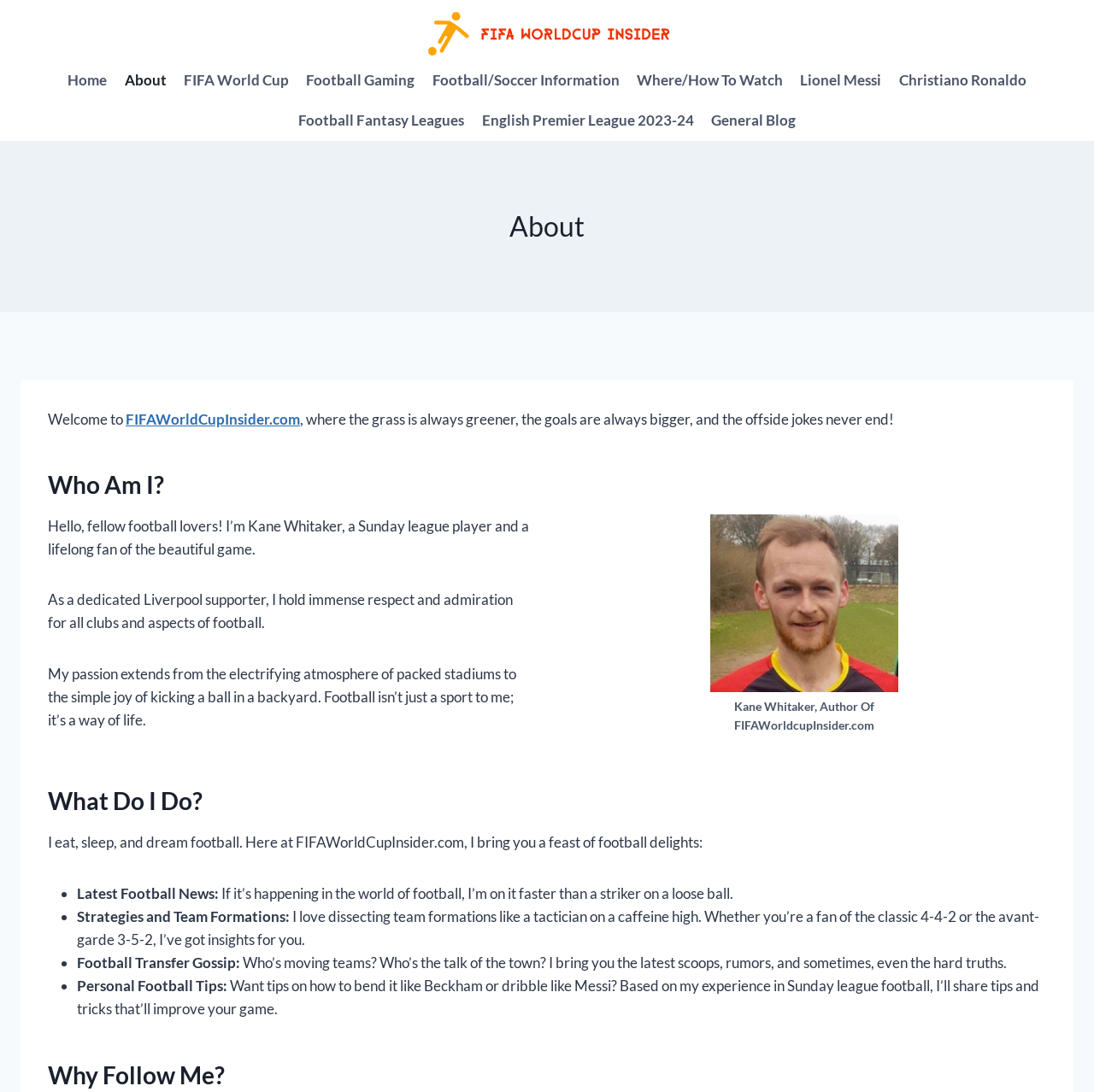Identify the bounding box of the HTML element described here: "Small Scale Flour Mill". Provide the coordinates as four float numbers between 0 and 1: [left, top, right, bottom].

None